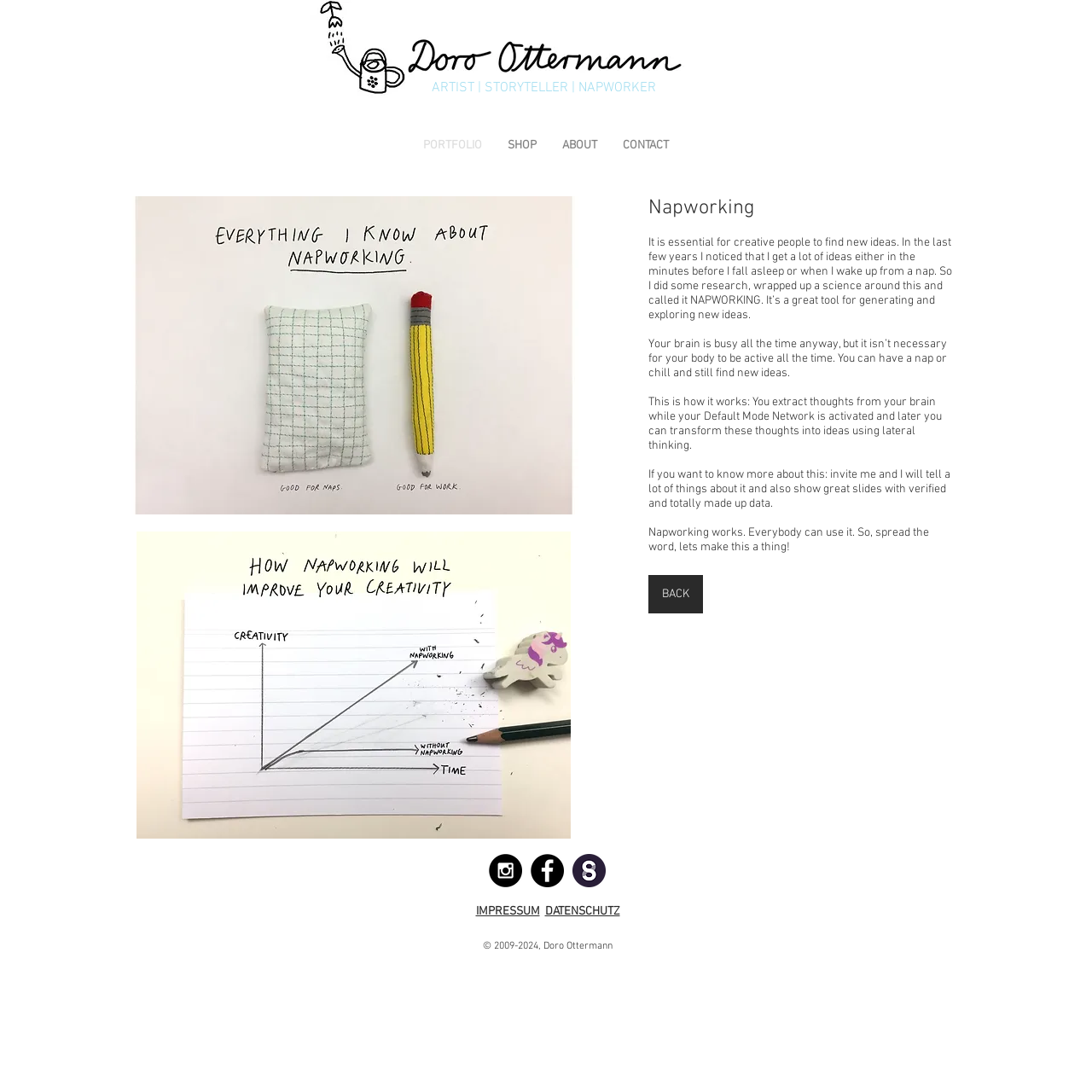Given the content of the image, can you provide a detailed answer to the question?
What is the profession of the person in the webpage?

The webpage has a heading 'ARTIST | STORYTELLER | NAPWORKER' which suggests that the person is an artist. Additionally, the presence of a portfolio link in the navigation menu further supports this conclusion.